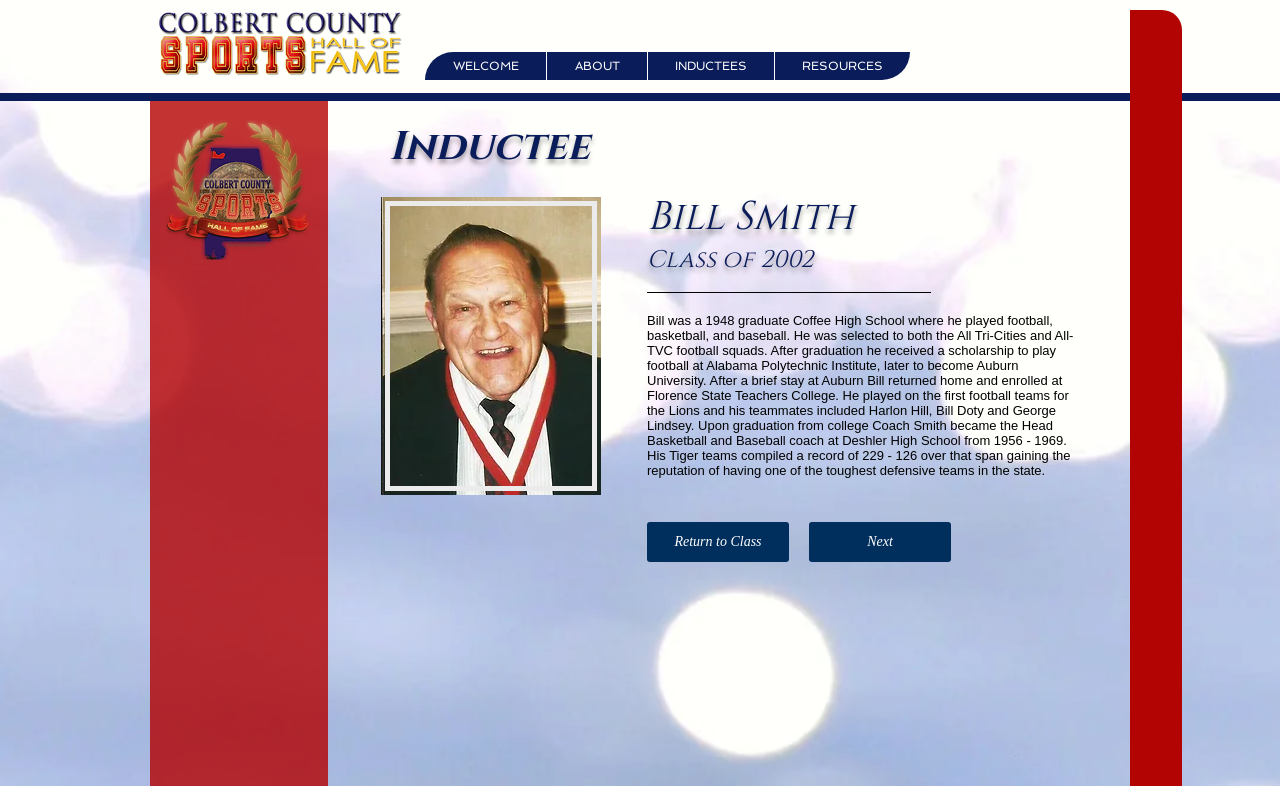What is the record of Bill Smith's Tiger teams?
Please respond to the question with as much detail as possible.

The webpage mentions that Bill Smith's Tiger teams compiled a record of 229 - 126 over a span of 13 years, from 1956 to 1969.